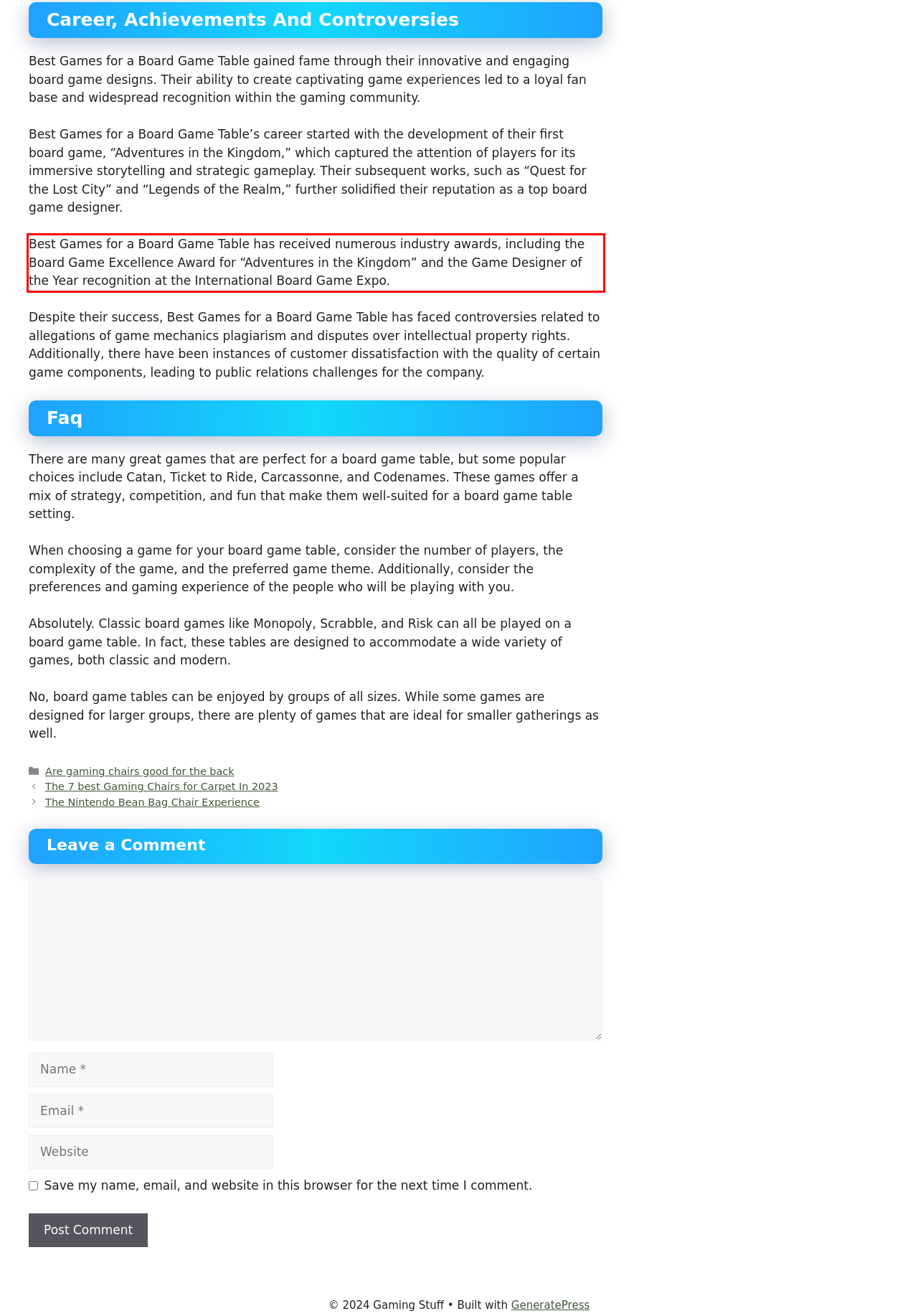Please recognize and transcribe the text located inside the red bounding box in the webpage image.

Best Games for a Board Game Table has received numerous industry awards, including the Board Game Excellence Award for “Adventures in the Kingdom” and the Game Designer of the Year recognition at the International Board Game Expo.